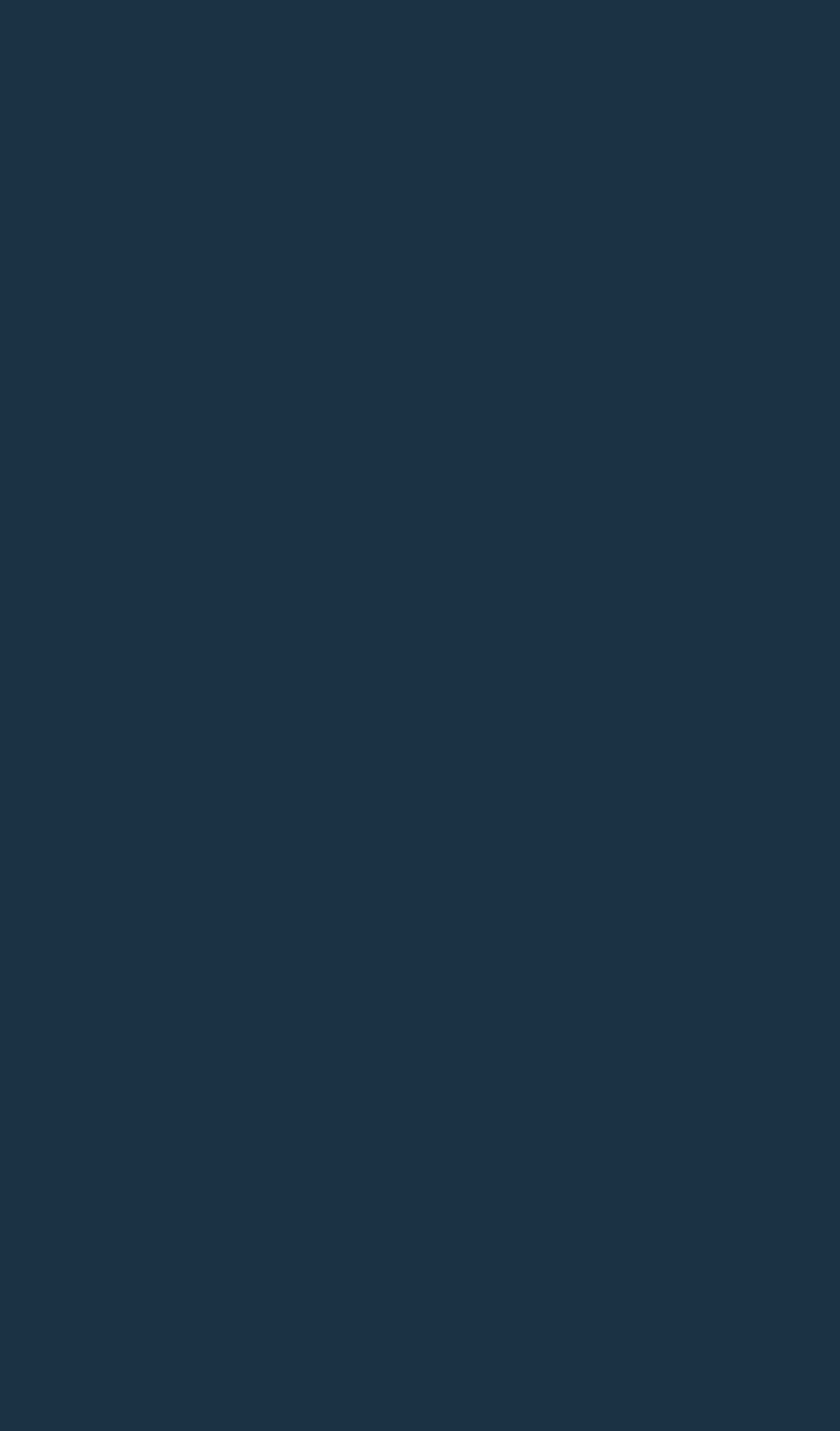What is the text of the button below the textbox?
Your answer should be a single word or phrase derived from the screenshot.

SIGN UP